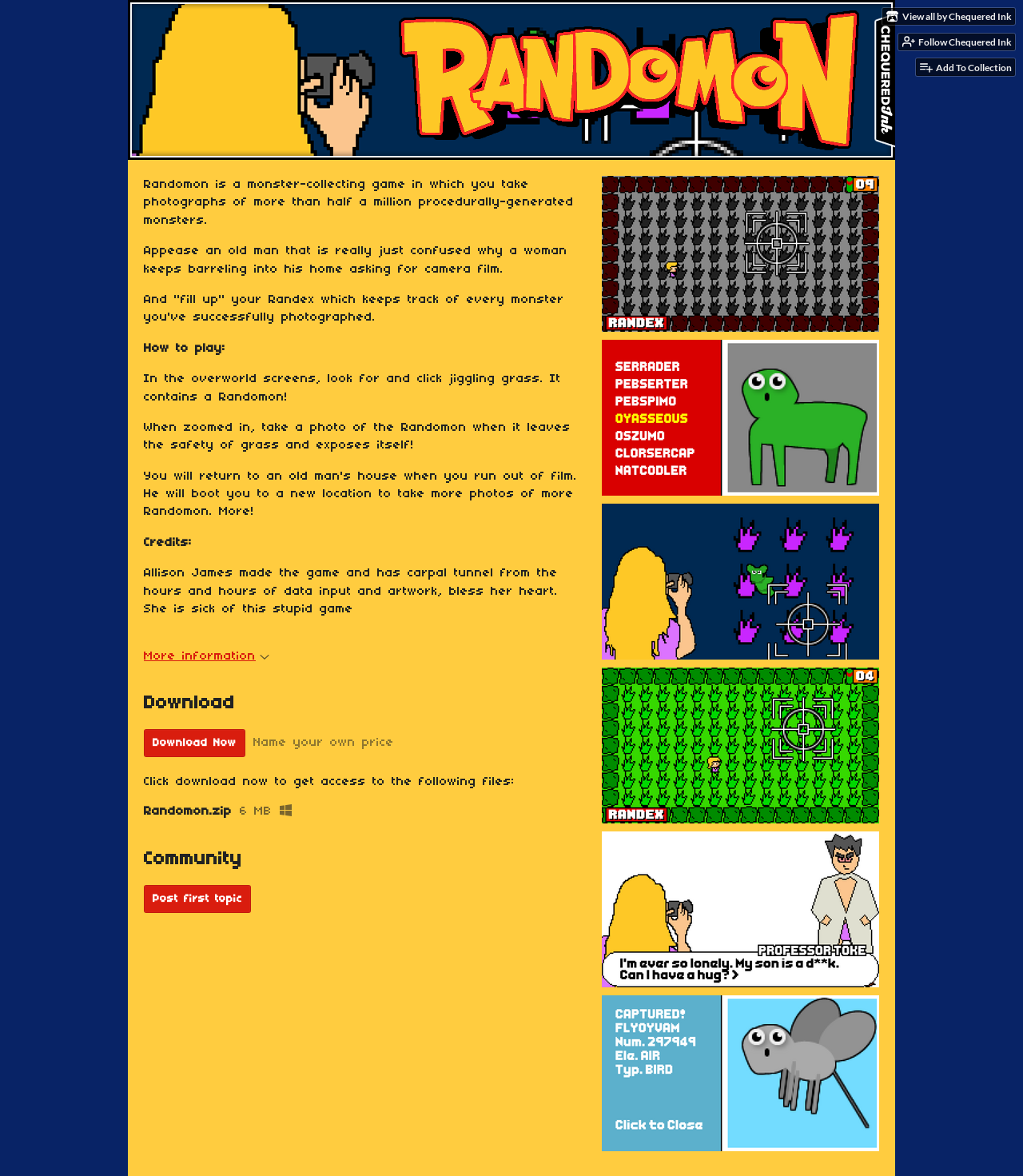Locate the bounding box coordinates for the element described below: "Media Kit". The coordinates must be four float values between 0 and 1, formatted as [left, top, right, bottom].

None